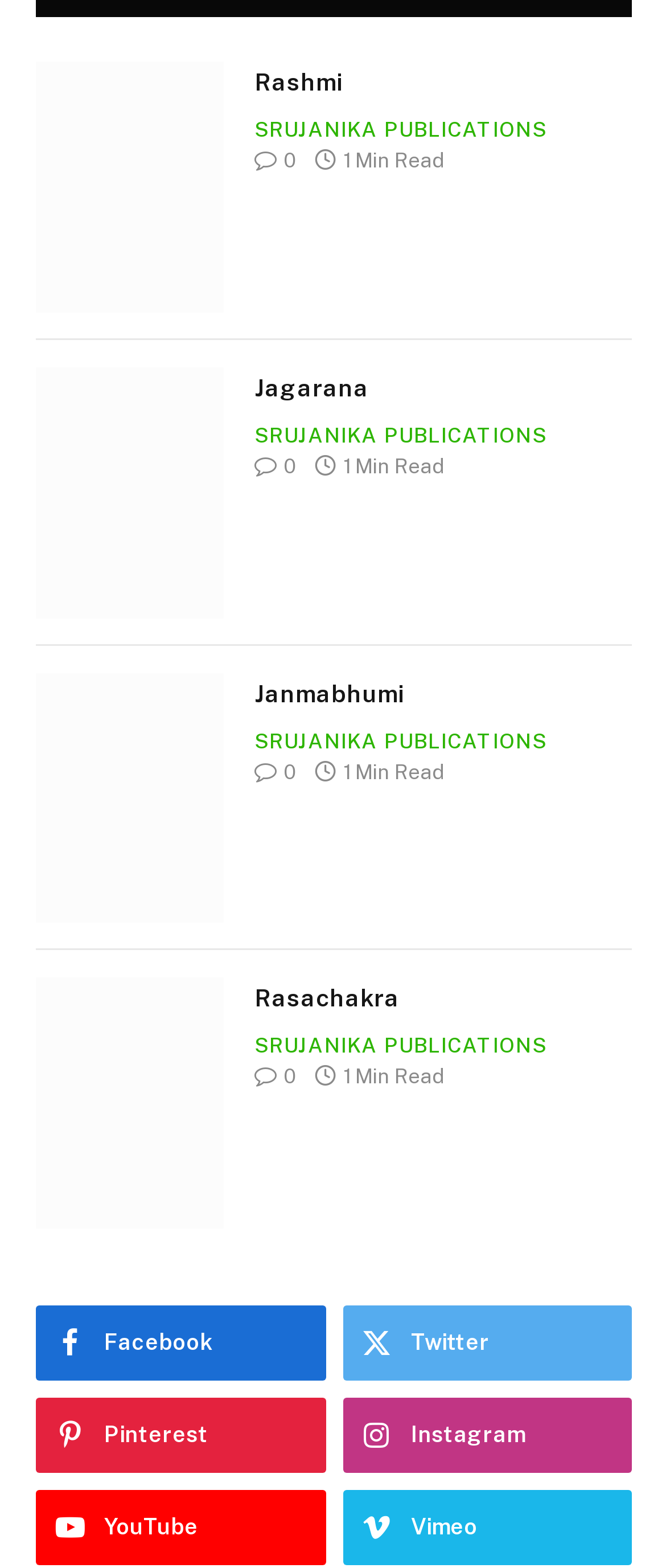What is the name of the publication associated with the third article?
Ensure your answer is thorough and detailed.

The third article has a link element with the text 'SRUJANIKA PUBLICATIONS', which is likely the publication associated with the article.